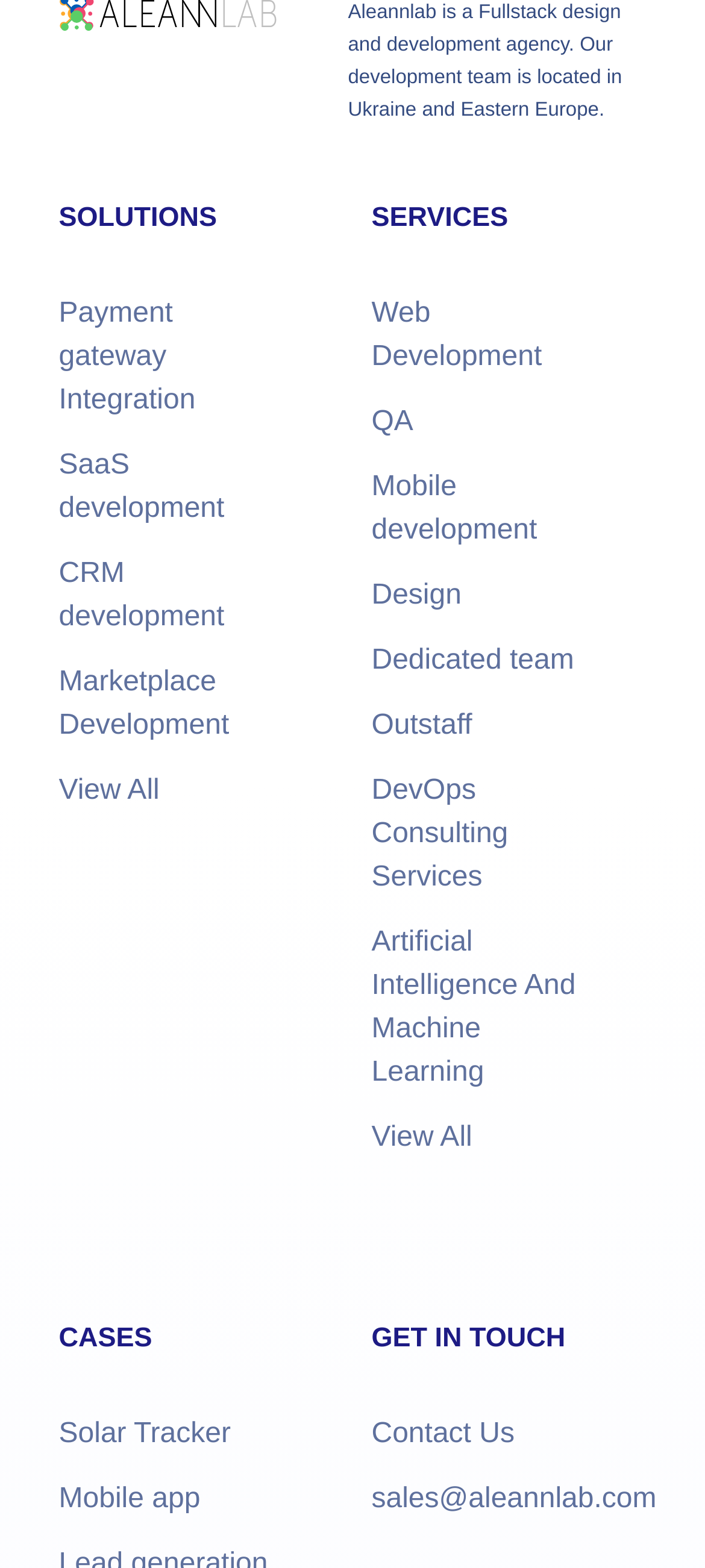Given the element description: "title="Search"", predict the bounding box coordinates of this UI element. The coordinates must be four float numbers between 0 and 1, given as [left, top, right, bottom].

None